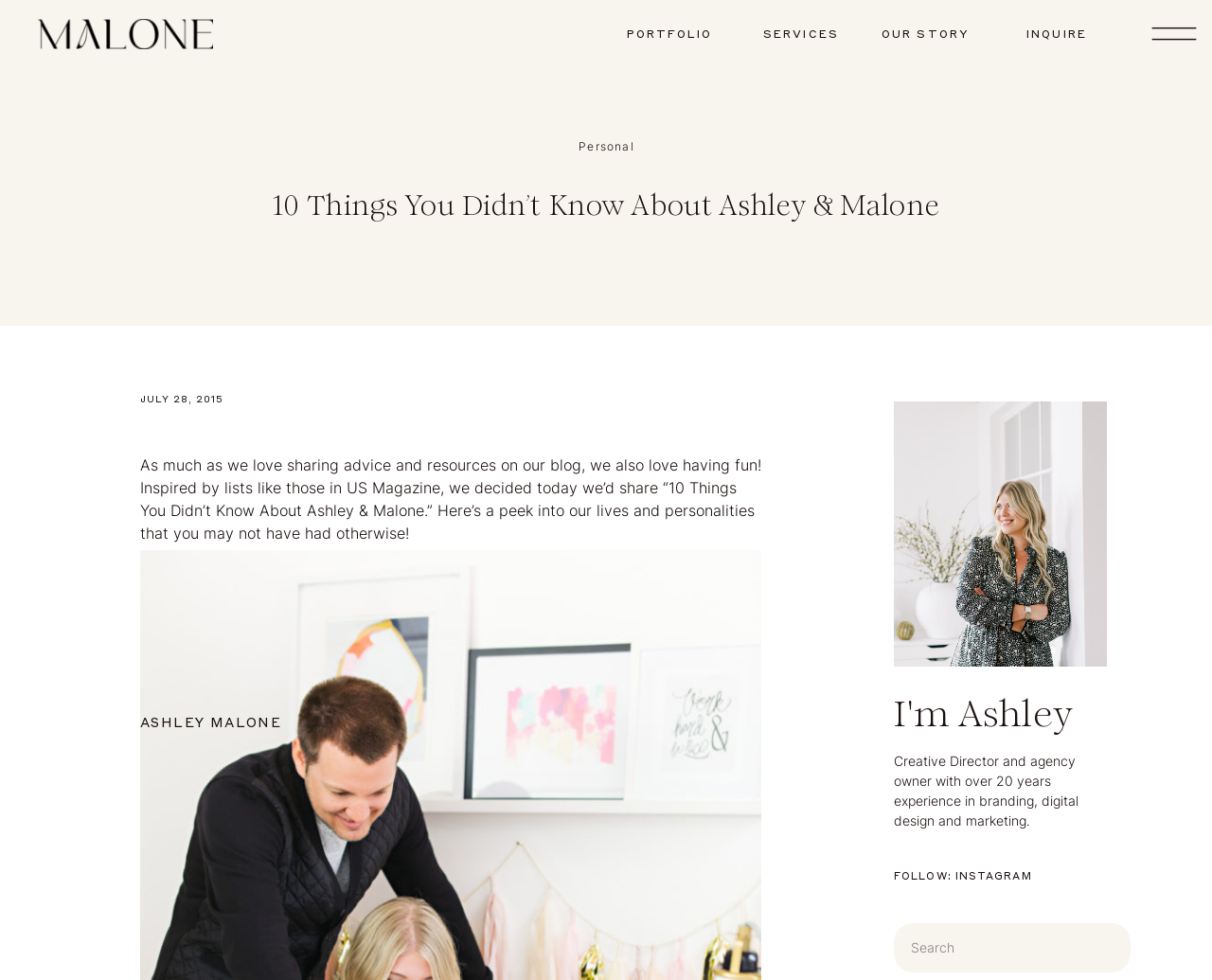What is the title of the list on the webpage?
From the details in the image, answer the question comprehensively.

I found this answer by looking at the heading element with the text '10 Things You Didn’t Know About Ashley & Malone' which suggests that it is the title of the list on the webpage.